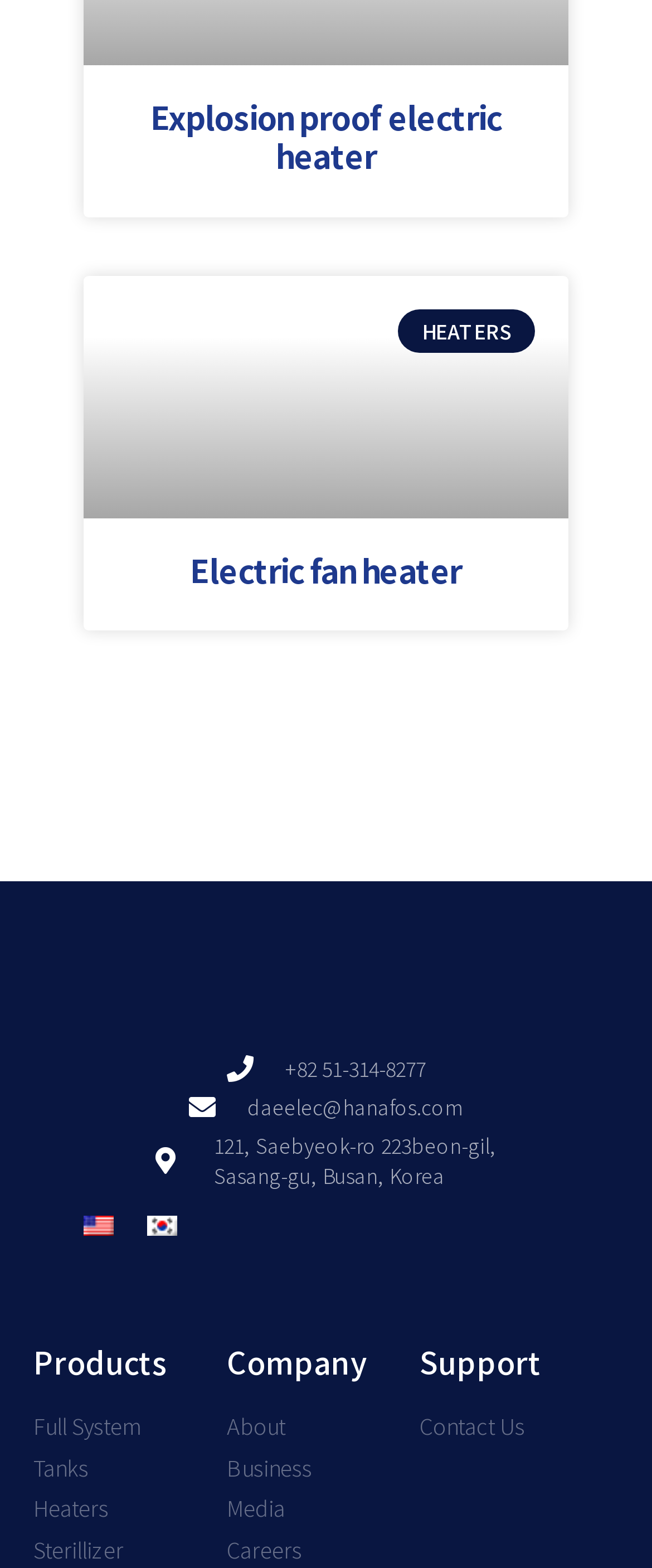Given the element description, predict the bounding box coordinates in the format (top-left x, top-left y, bottom-right x, bottom-right y), using floating point numbers between 0 and 1: Explosion proof electric heater

[0.231, 0.06, 0.769, 0.113]